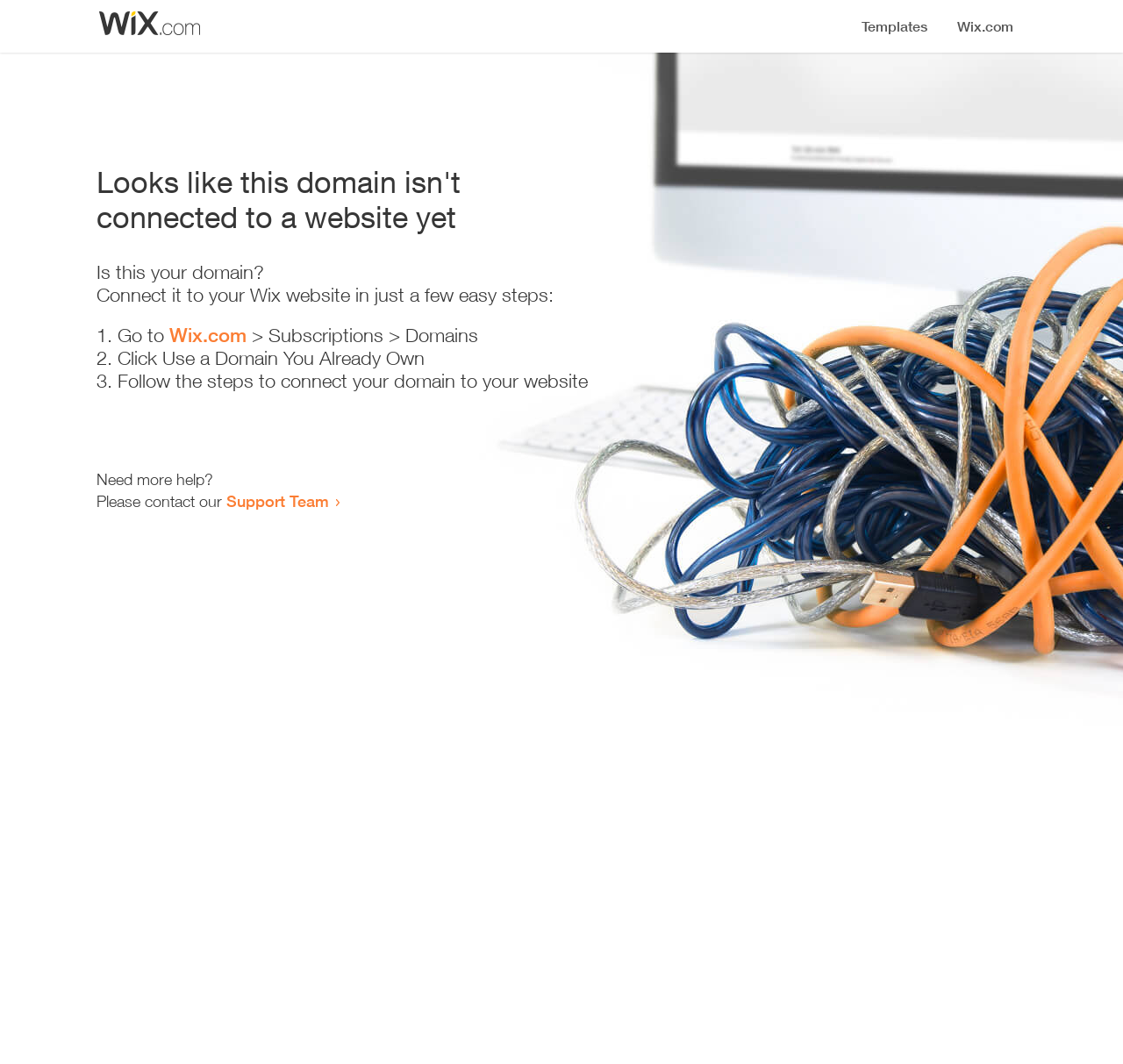Refer to the image and provide an in-depth answer to the question:
What is the purpose of this webpage?

The webpage provides guidance on how to connect a domain to a Wix website, including a list of steps to follow. Therefore, the purpose of this webpage is to provide domain connection guidance.